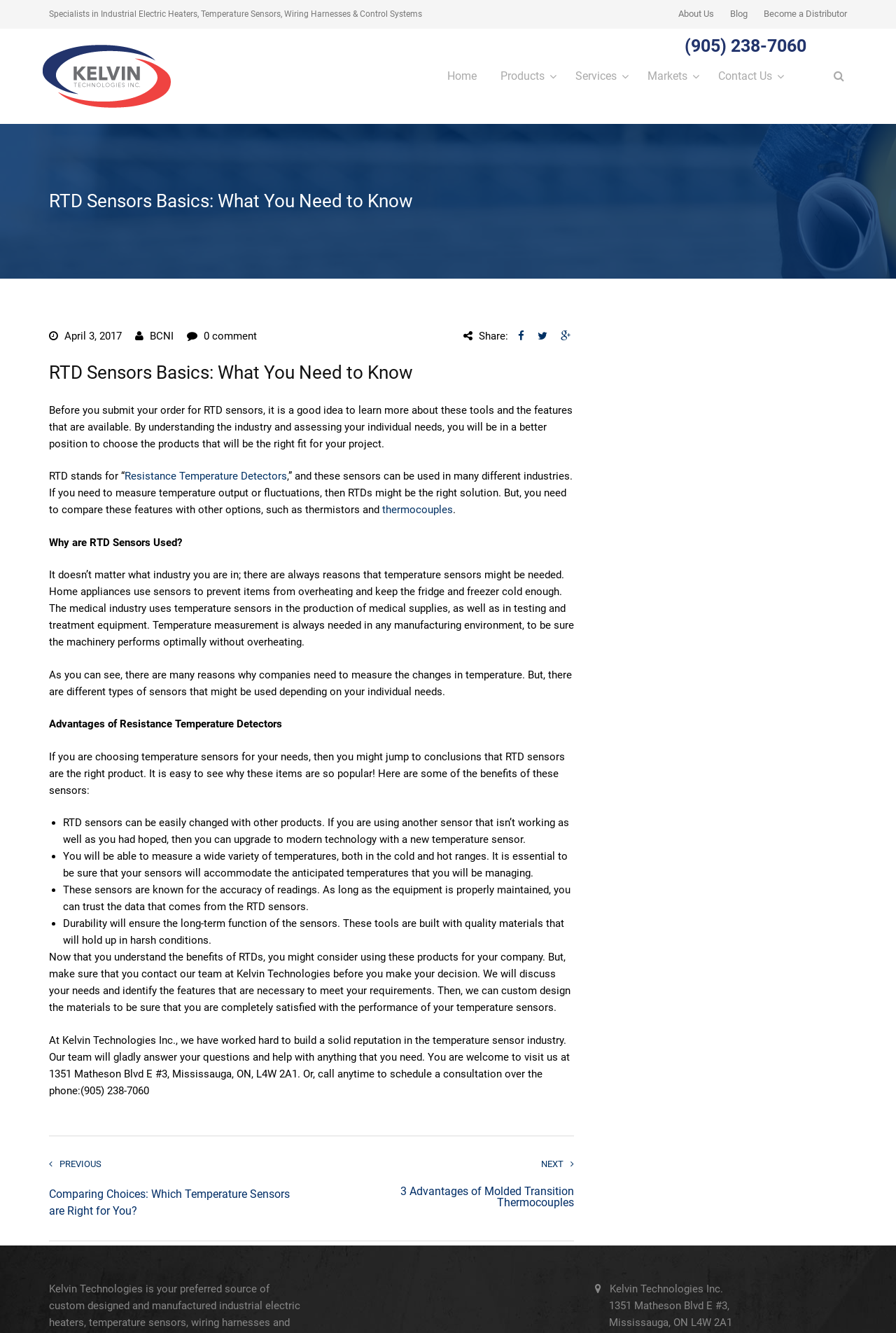Please identify the bounding box coordinates of where to click in order to follow the instruction: "Click on 'About Us'".

[0.757, 0.006, 0.797, 0.014]